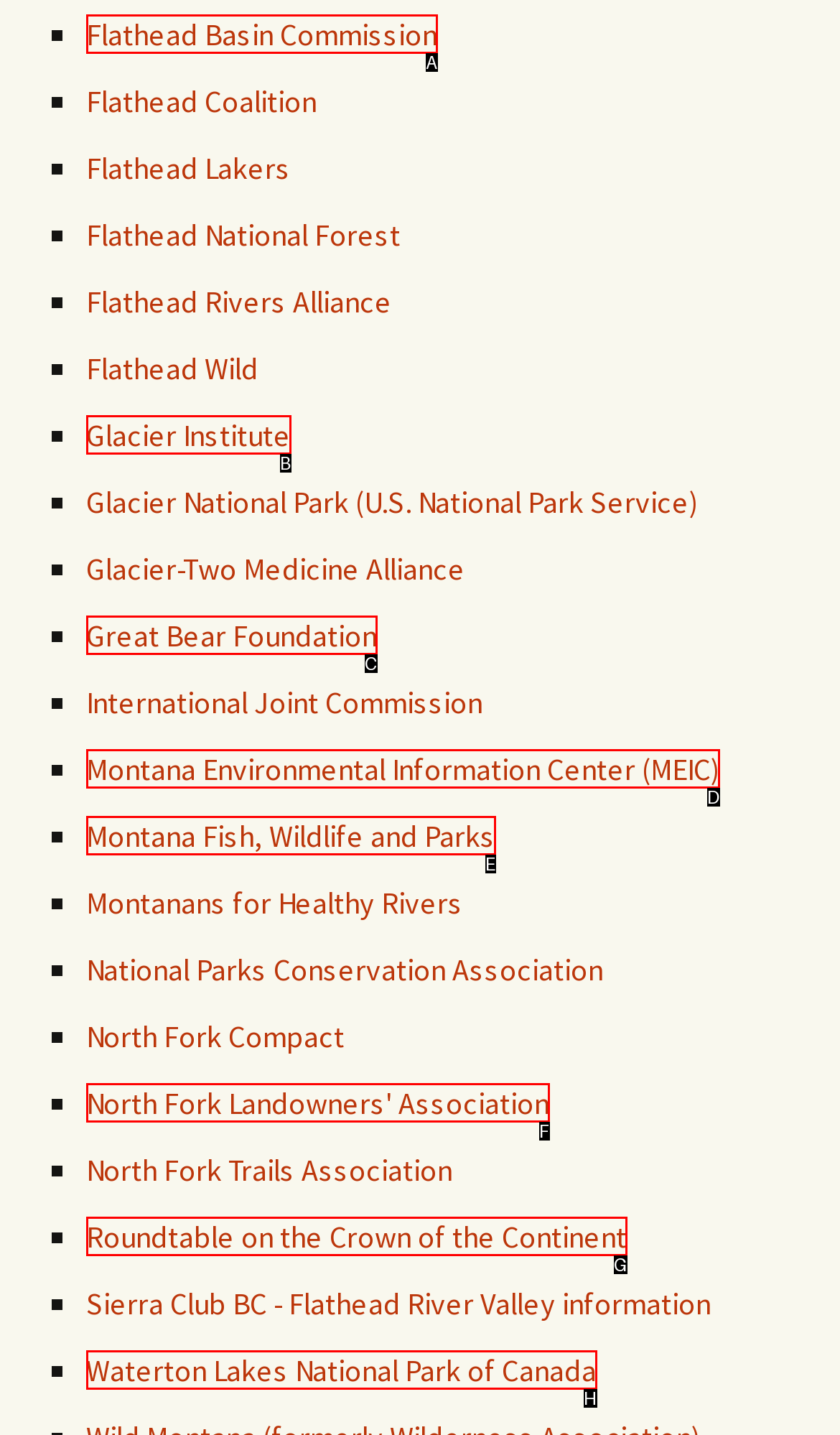Tell me which option best matches the description: North Fork Landowners' Association
Answer with the option's letter from the given choices directly.

F